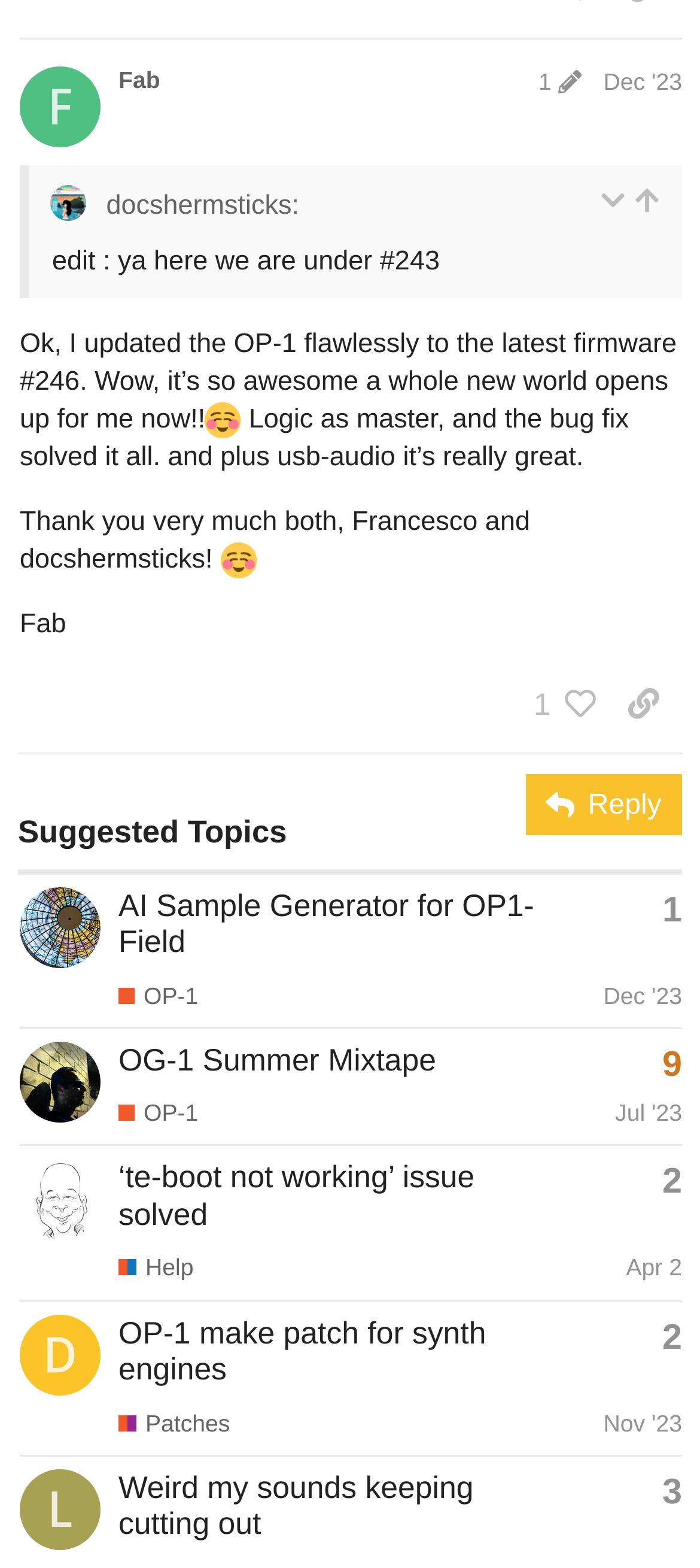What is the name of the synthesizer mentioned in the post?
Please describe in detail the information shown in the image to answer the question.

The name of the synthesizer mentioned in the post is OP-1, which can be found in the text 'Ok, I updated the OP-1 flawlessly to the latest firmware'.